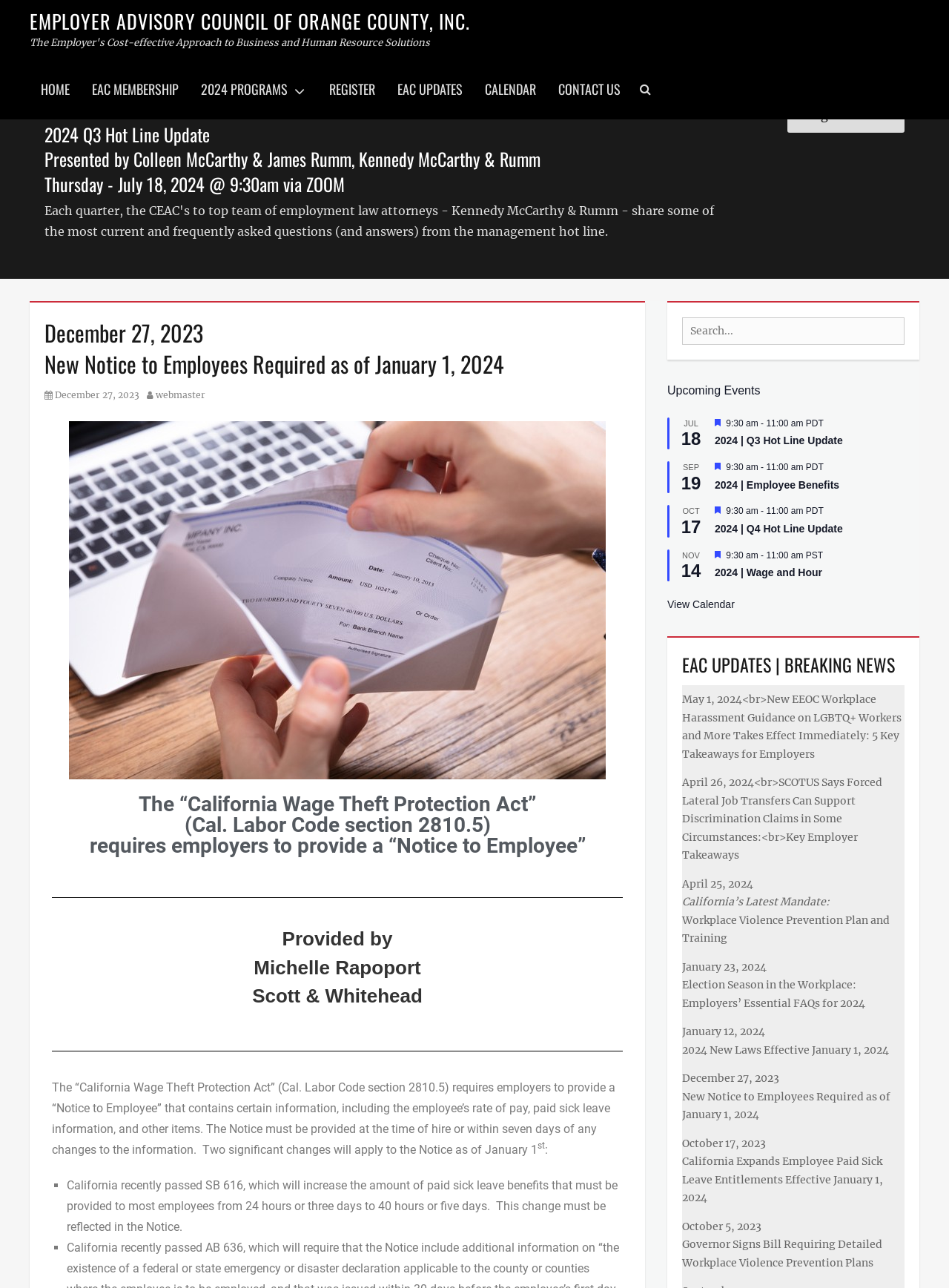Analyze the image and deliver a detailed answer to the question: Who is providing the 'Notice to Employee'?

I found the answer by reading the text 'The “California Wage Theft Protection Act” (Cal. Labor Code section 2810.5) requires employers to provide a “Notice to Employee”' which indicates that employers are required to provide the 'Notice to Employee'.